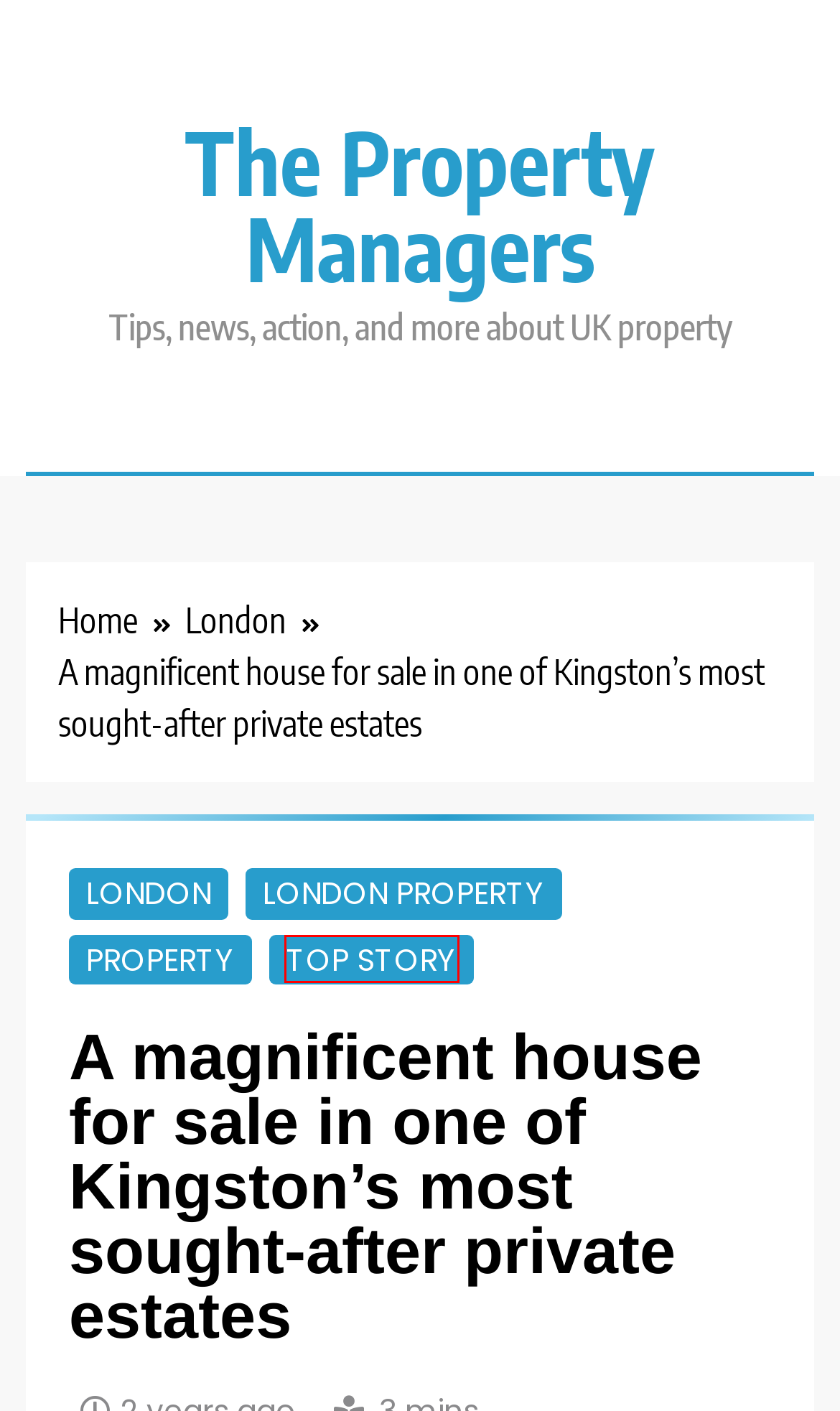Provided is a screenshot of a webpage with a red bounding box around an element. Select the most accurate webpage description for the page that appears after clicking the highlighted element. Here are the candidates:
A. London Archives - The Property Managers
B. The Property Managers - Tips, news, action, and more about UK property
C. Top story Archives - The Property Managers
D. London Life Archives - The Property Managers
E. Install Gutter - Learn about Gutter Installations for your home
F. London property Archives - The Property Managers
G. Warren Road, Kingston upon Thames... 6 bed detached house for sale - £3,995,000
H. Property Archives - The Property Managers

C